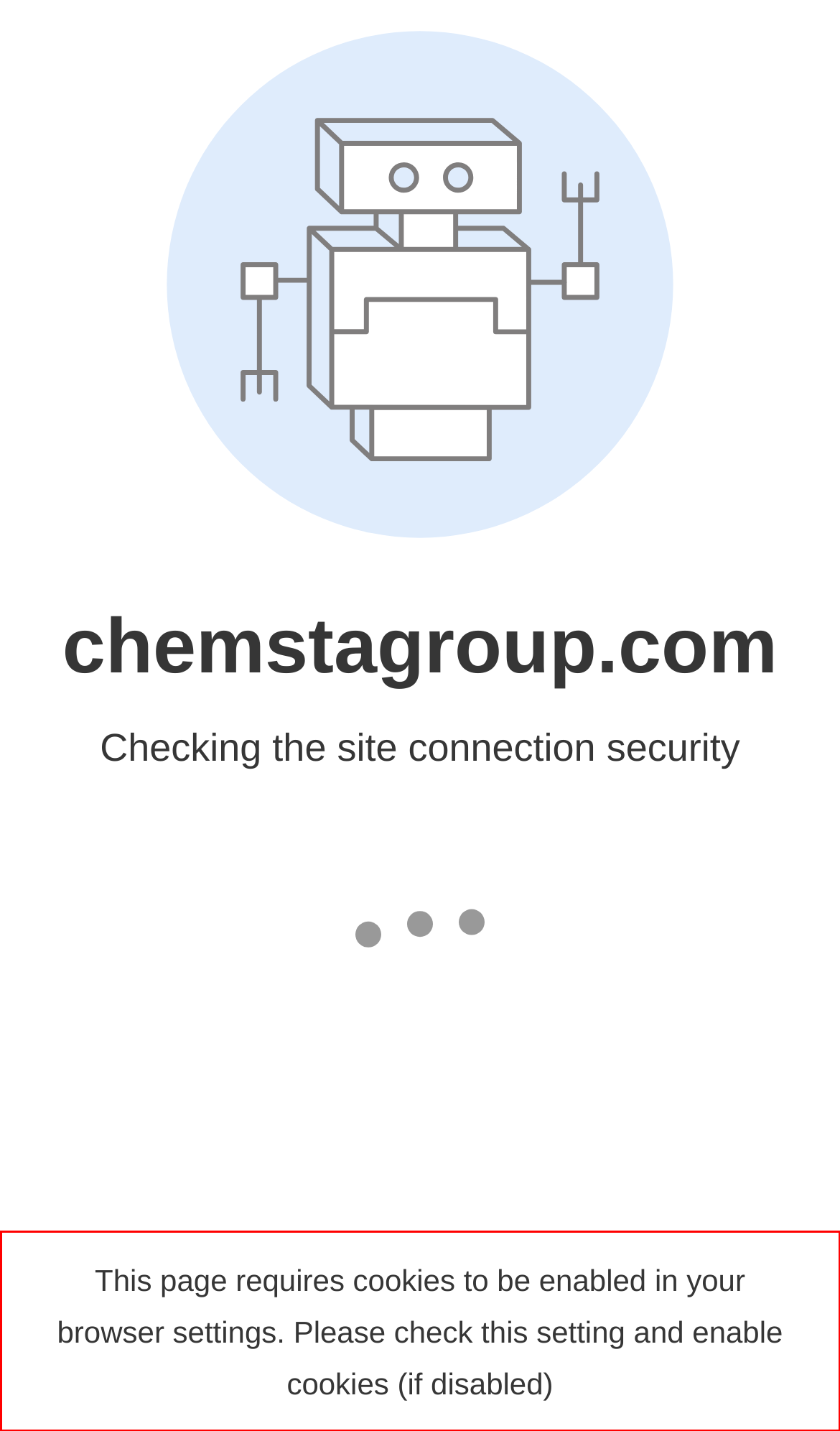You have a screenshot of a webpage where a UI element is enclosed in a red rectangle. Perform OCR to capture the text inside this red rectangle.

This page requires cookies to be enabled in your browser settings. Please check this setting and enable cookies (if disabled)